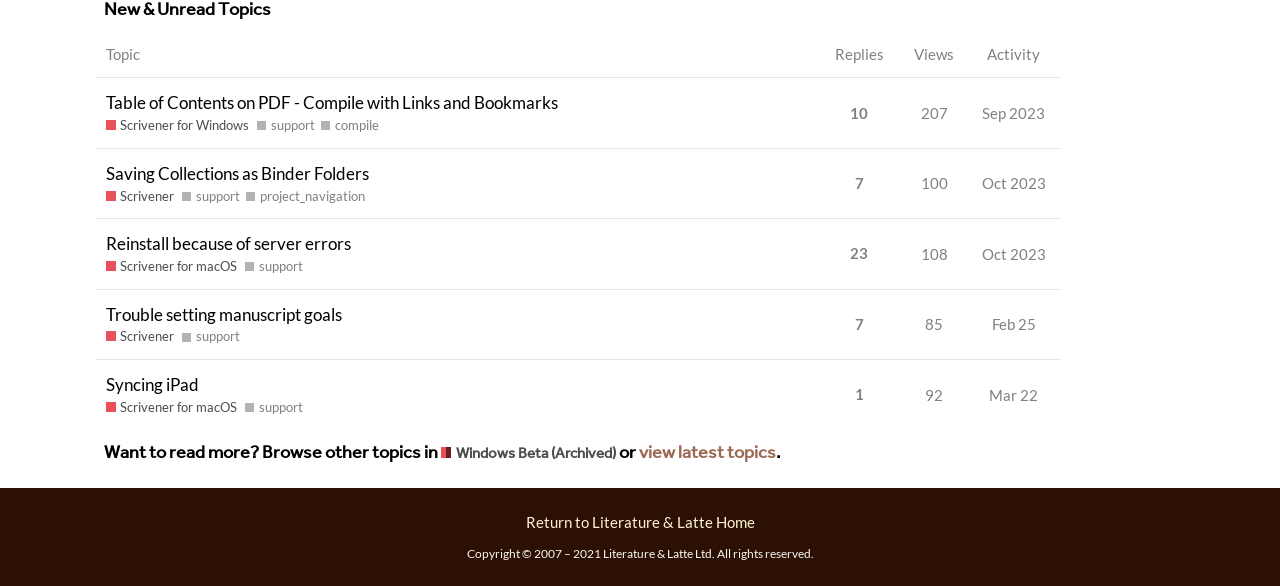Please find the bounding box coordinates of the clickable region needed to complete the following instruction: "Sort by replies". The bounding box coordinates must consist of four float numbers between 0 and 1, i.e., [left, top, right, bottom].

[0.642, 0.053, 0.701, 0.133]